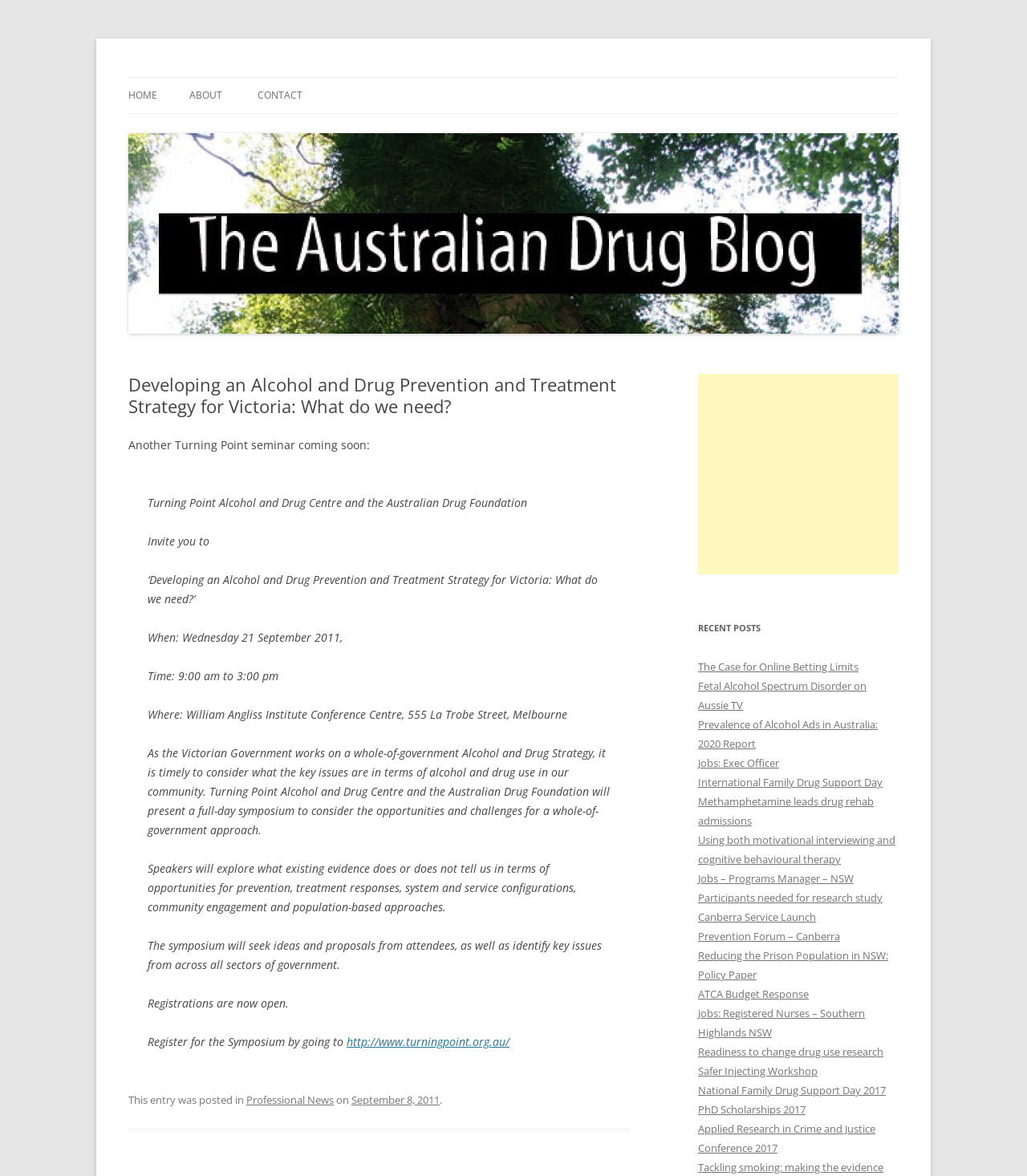What is the purpose of the seminar?
Please answer the question as detailed as possible.

Based on the webpage content, specifically the blockquote section, it is mentioned that the seminar aims to consider the key issues in terms of alcohol and drug use in the community, and to explore opportunities and challenges for a whole-of-government approach.